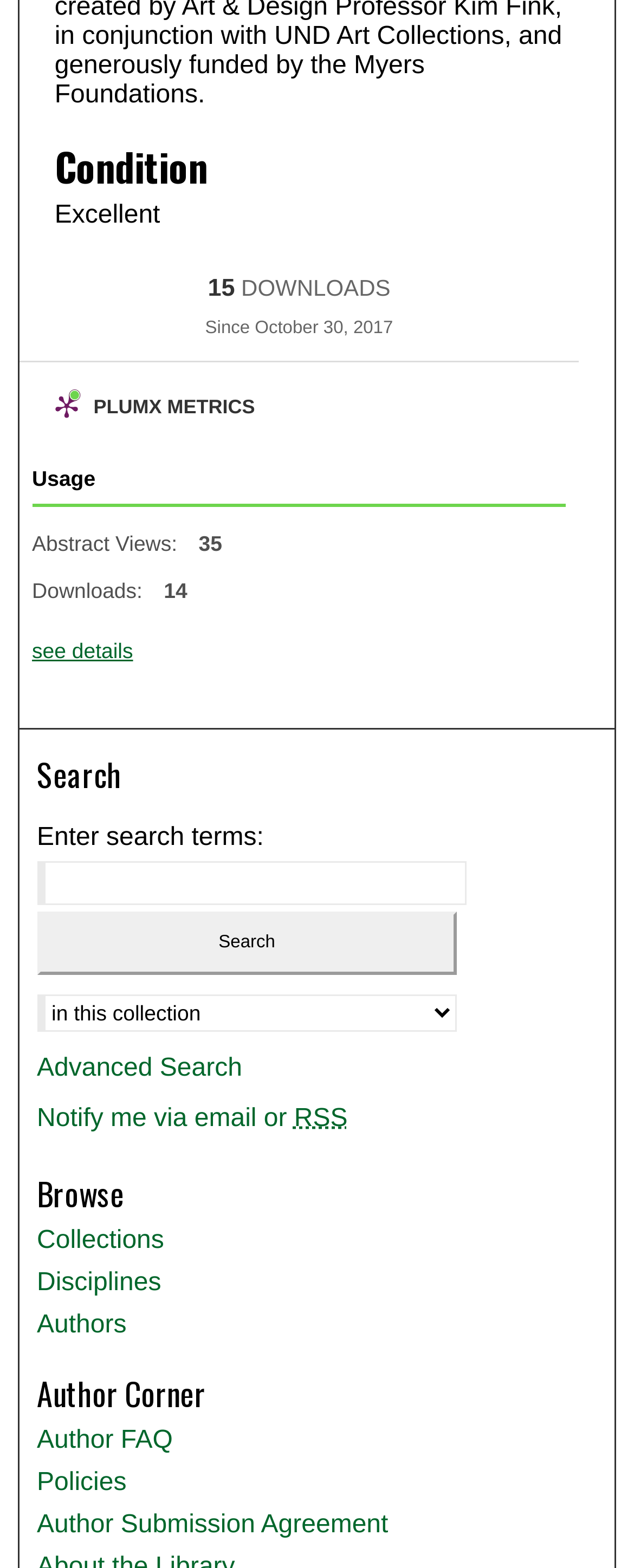Please specify the bounding box coordinates of the element that should be clicked to execute the given instruction: 'Browse collections'. Ensure the coordinates are four float numbers between 0 and 1, expressed as [left, top, right, bottom].

[0.058, 0.726, 0.942, 0.745]